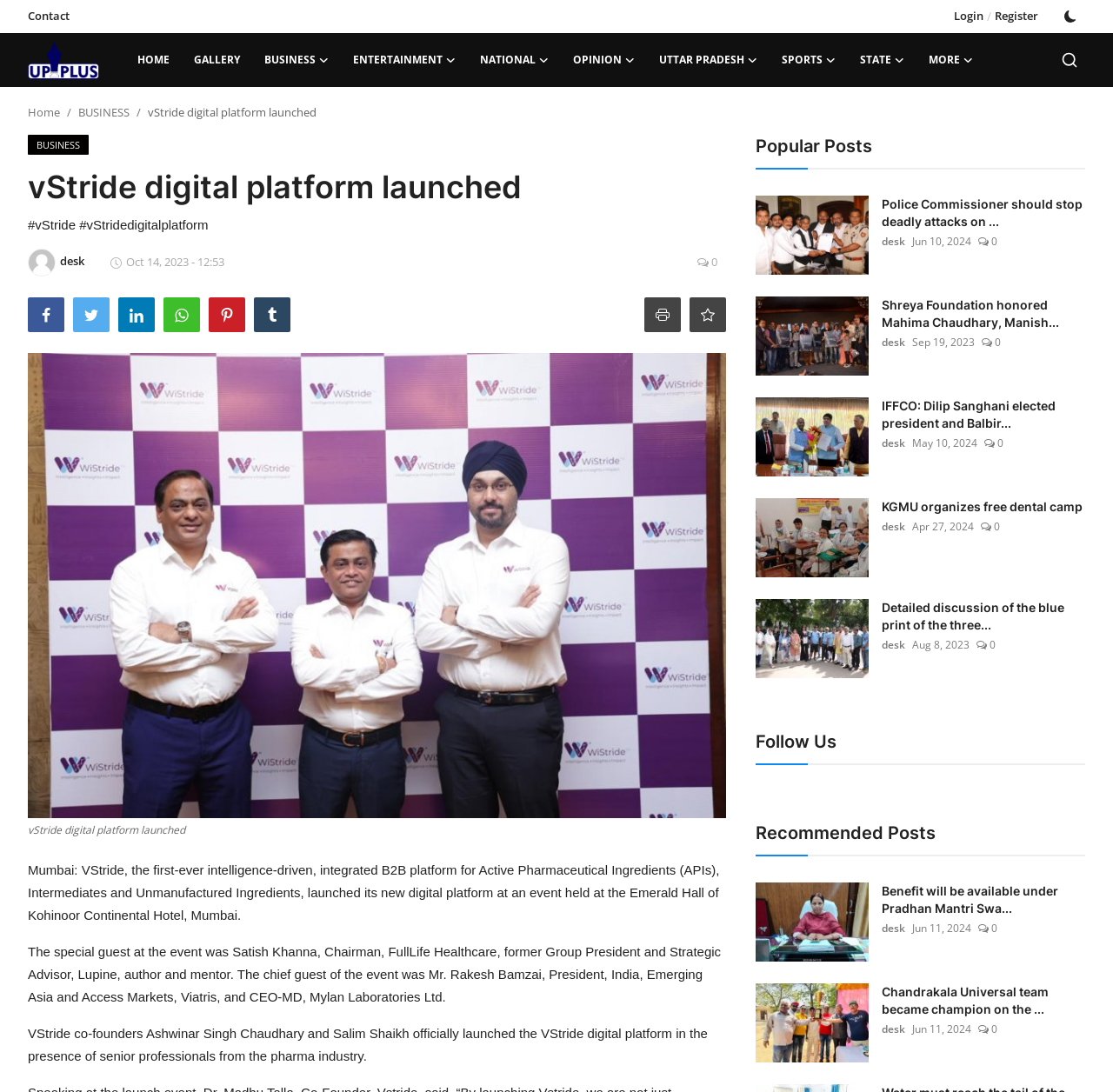Can you pinpoint the bounding box coordinates for the clickable element required for this instruction: "Switch to dark mode"? The coordinates should be four float numbers between 0 and 1, i.e., [left, top, right, bottom].

[0.012, 0.514, 0.043, 0.546]